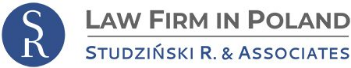What type of services does the firm provide?
Please use the visual content to give a single word or phrase answer.

Legal services